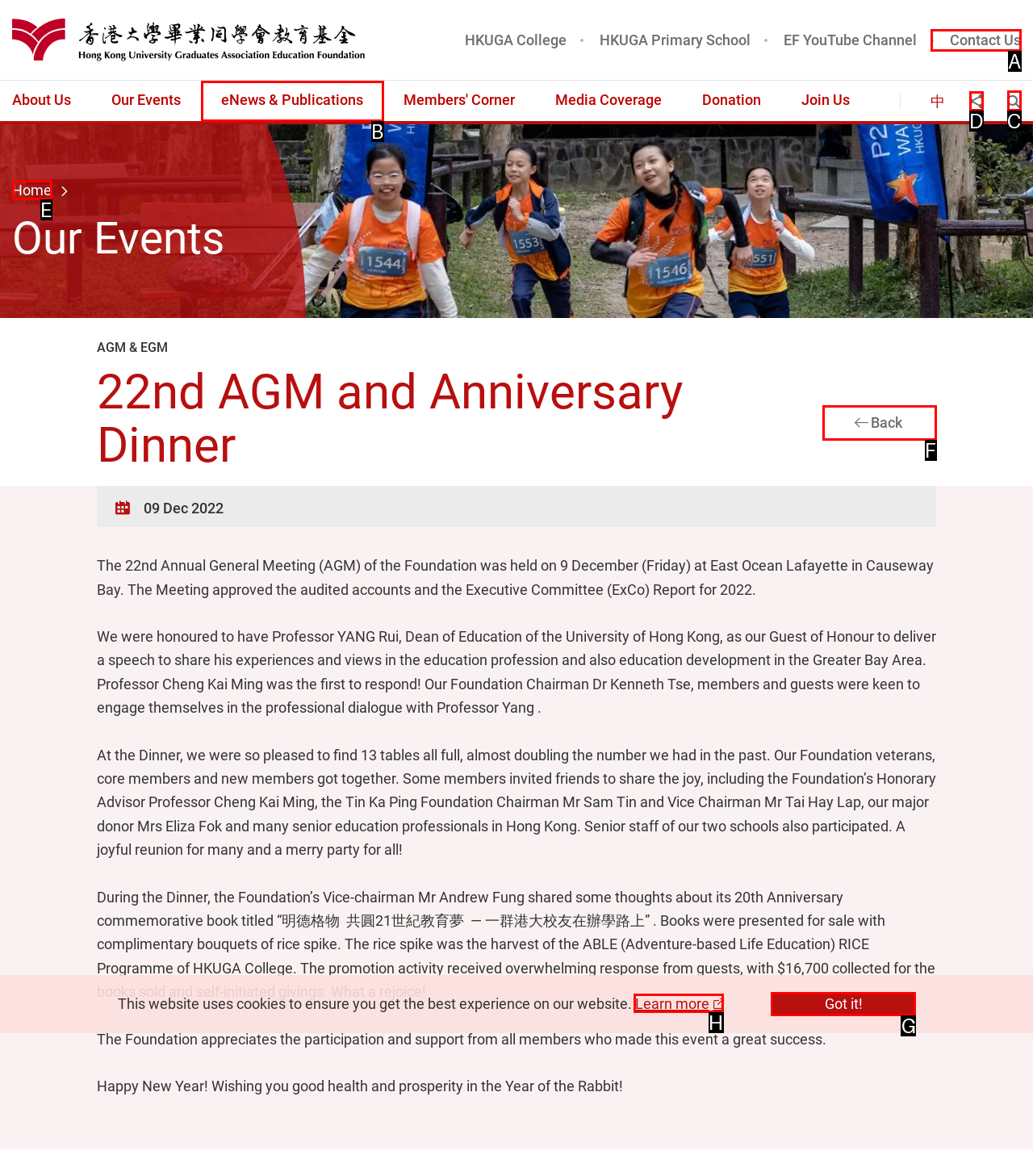Identify the letter of the option that should be selected to accomplish the following task: Learn more about cookies. Provide the letter directly.

H